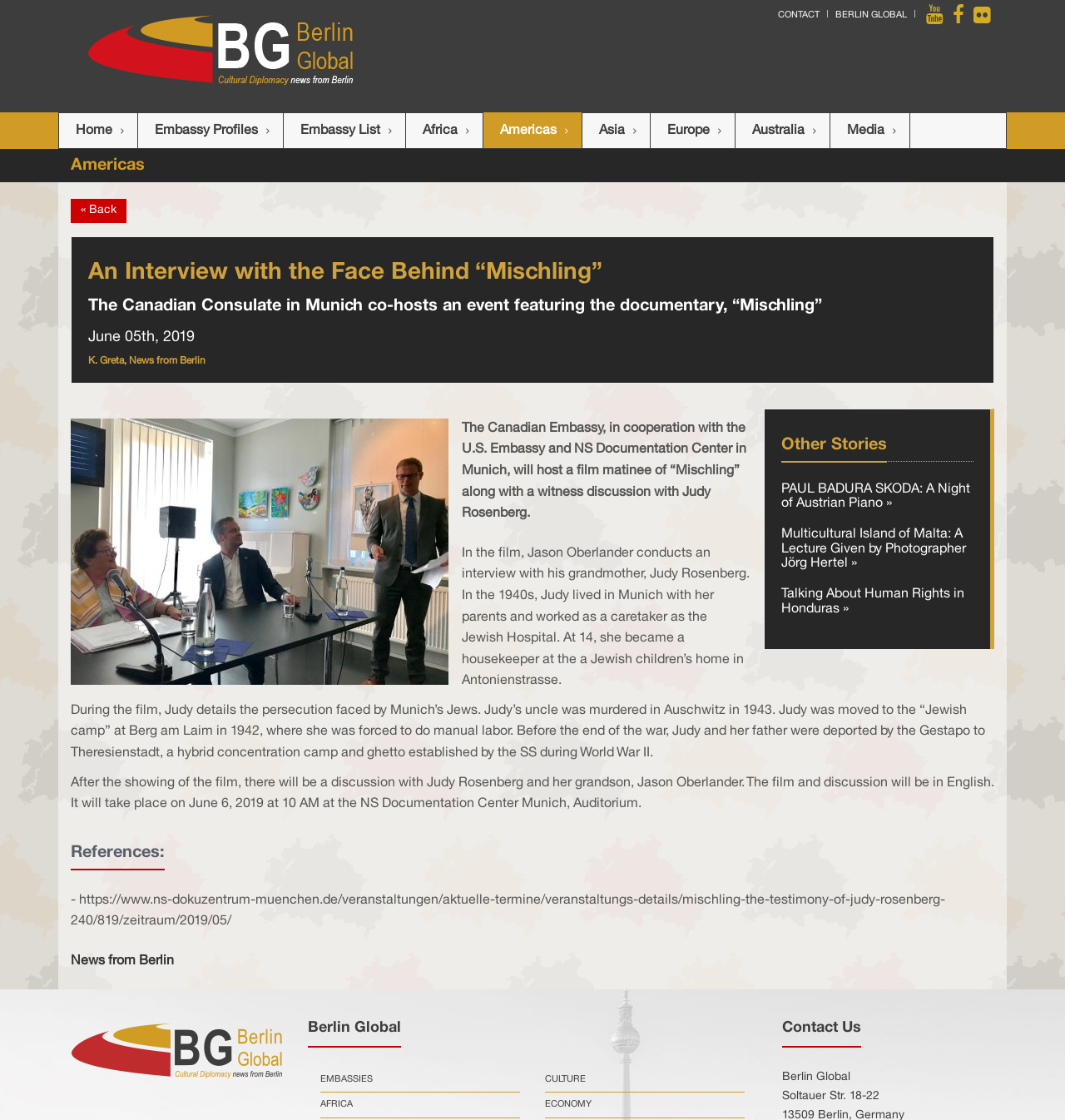What is the title of the first news article?
Refer to the image and provide a one-word or short phrase answer.

An Interview with the Face Behind “Mischling”